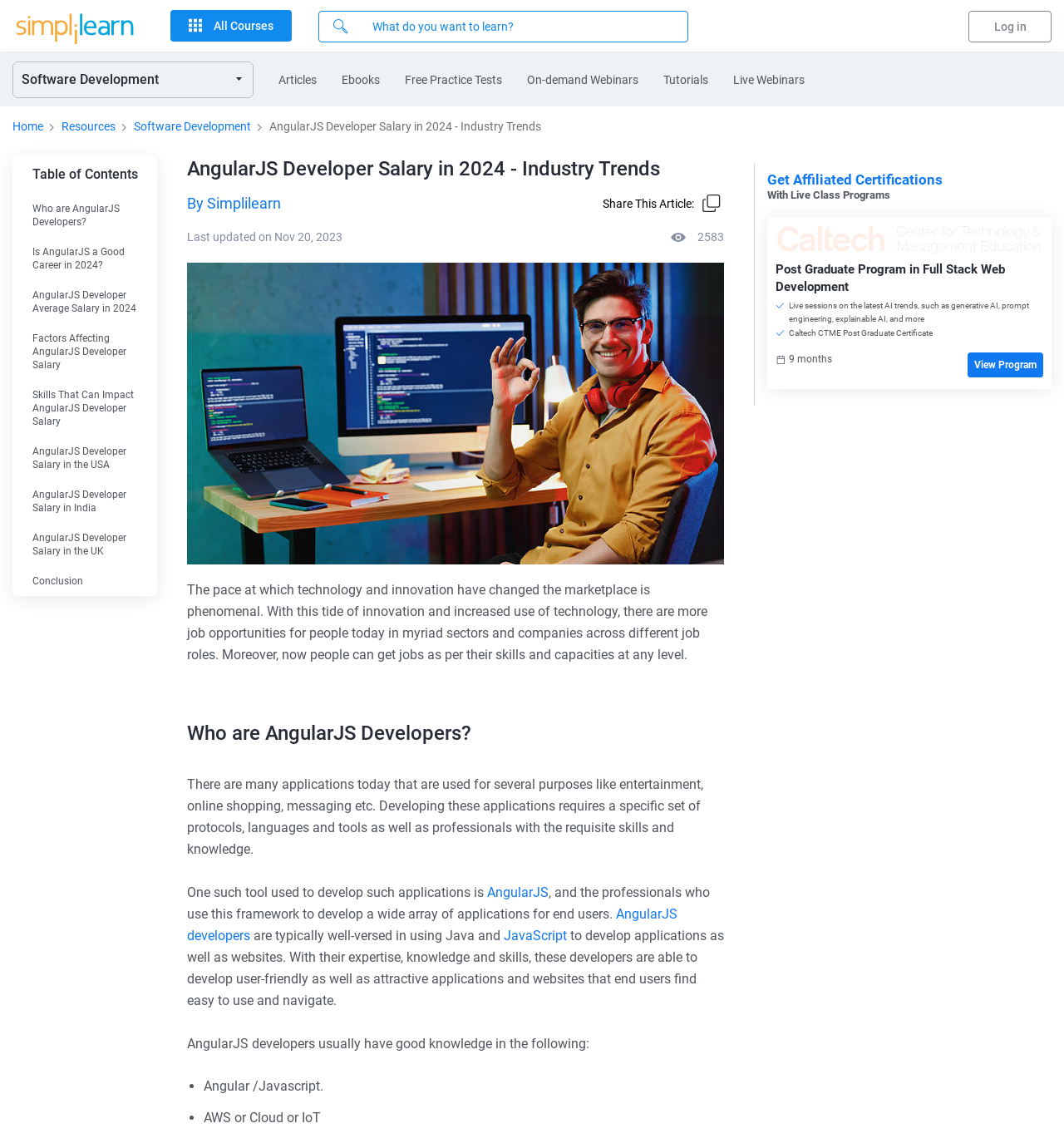Please identify the bounding box coordinates of the element's region that should be clicked to execute the following instruction: "View the Post Graduate Program in Full Stack Web Development". The bounding box coordinates must be four float numbers between 0 and 1, i.e., [left, top, right, bottom].

[0.909, 0.308, 0.98, 0.33]